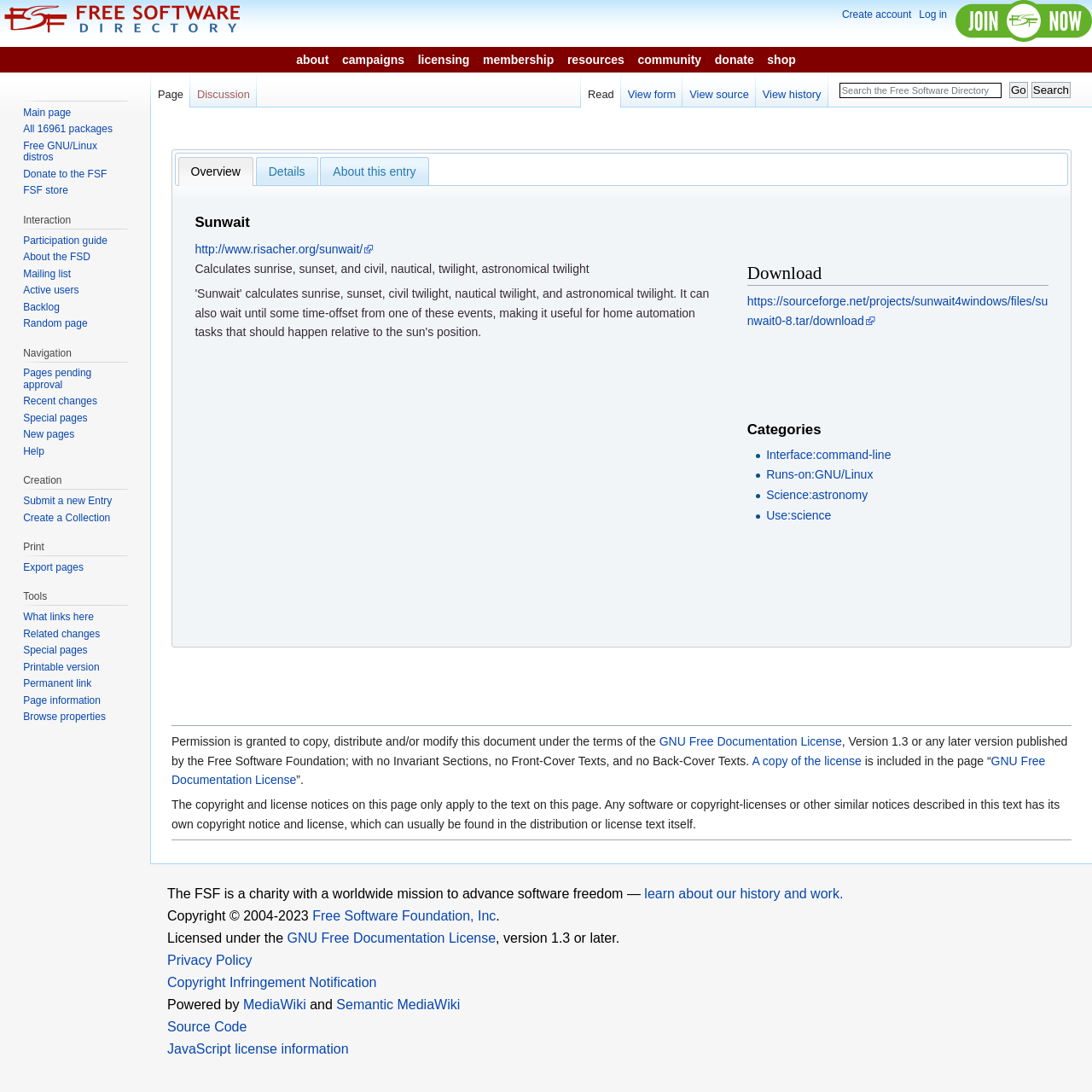Please identify the primary heading of the webpage and give its text content.

Free Software Foundation!